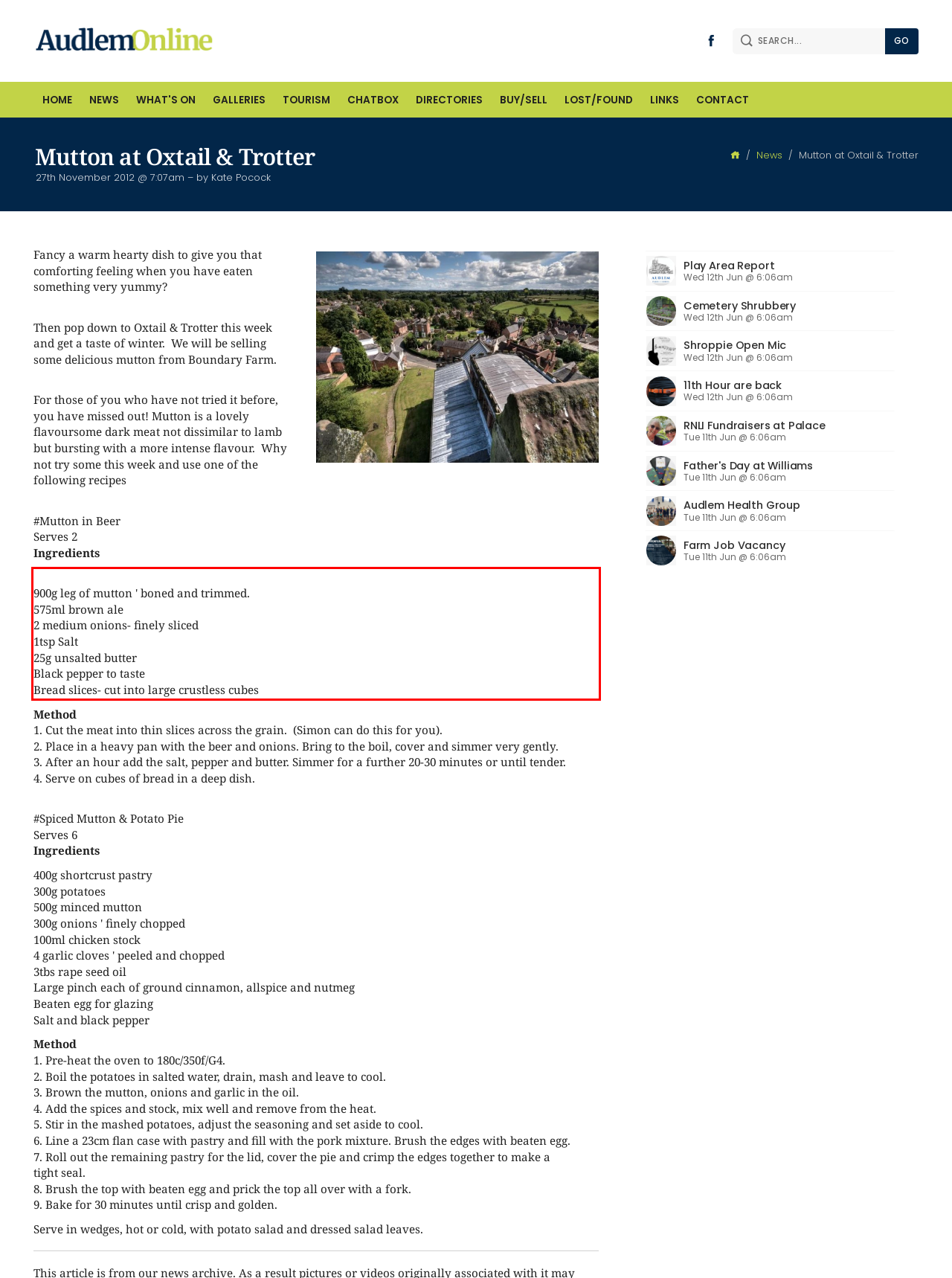Extract and provide the text found inside the red rectangle in the screenshot of the webpage.

900g leg of mutton ' boned and trimmed. 575ml brown ale 2 medium onions- finely sliced 1tsp Salt 25g unsalted butter Black pepper to taste Bread slices- cut into large crustless cubes